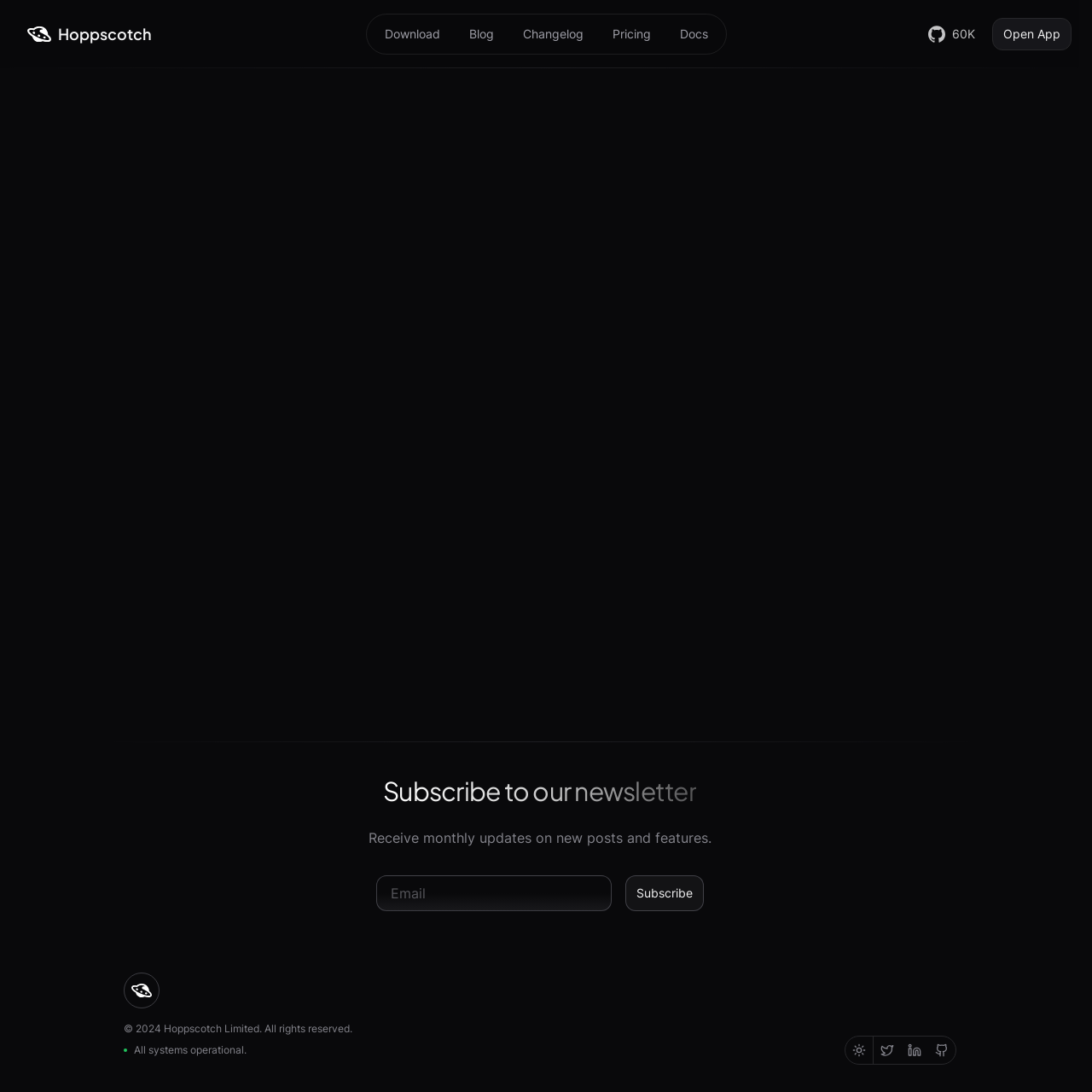Please give a one-word or short phrase response to the following question: 
What is the copyright year?

2024